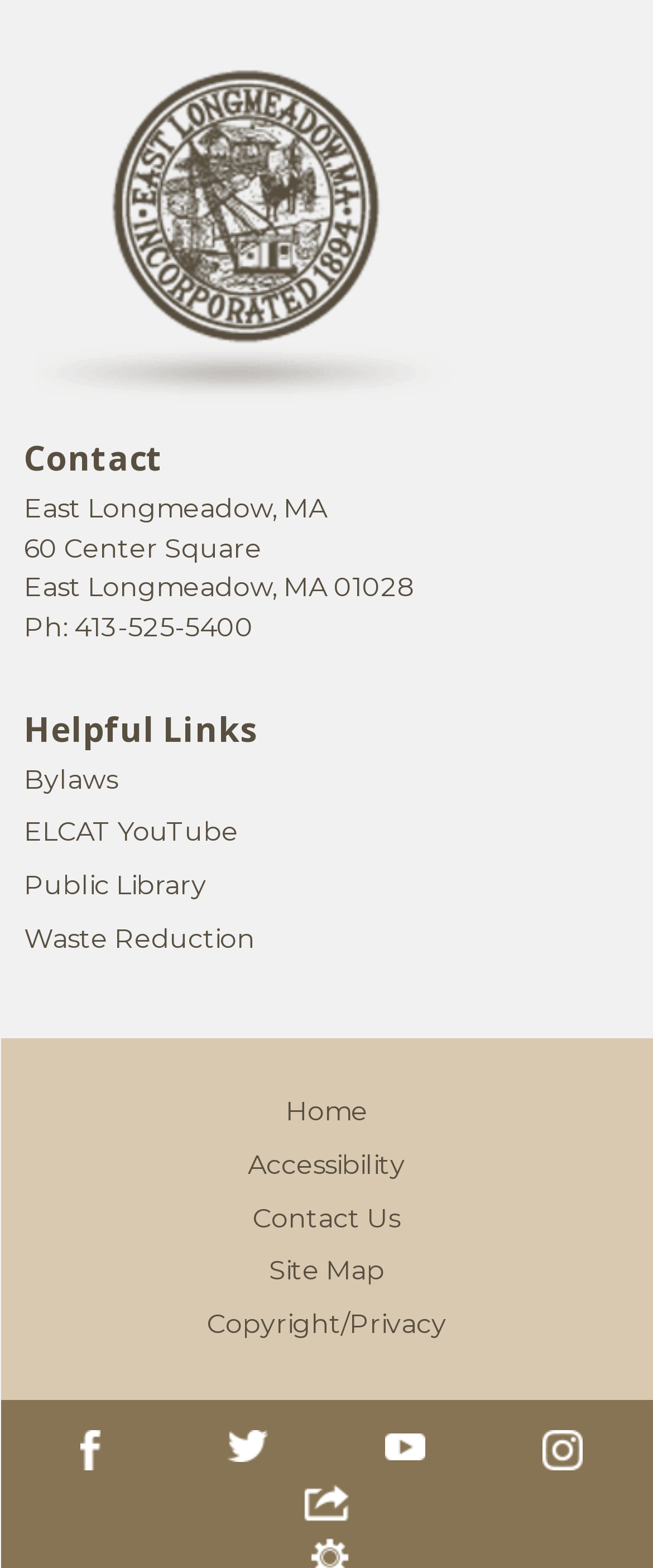Identify the bounding box coordinates for the element you need to click to achieve the following task: "Contact the seller". The coordinates must be four float values ranging from 0 to 1, formatted as [left, top, right, bottom].

None